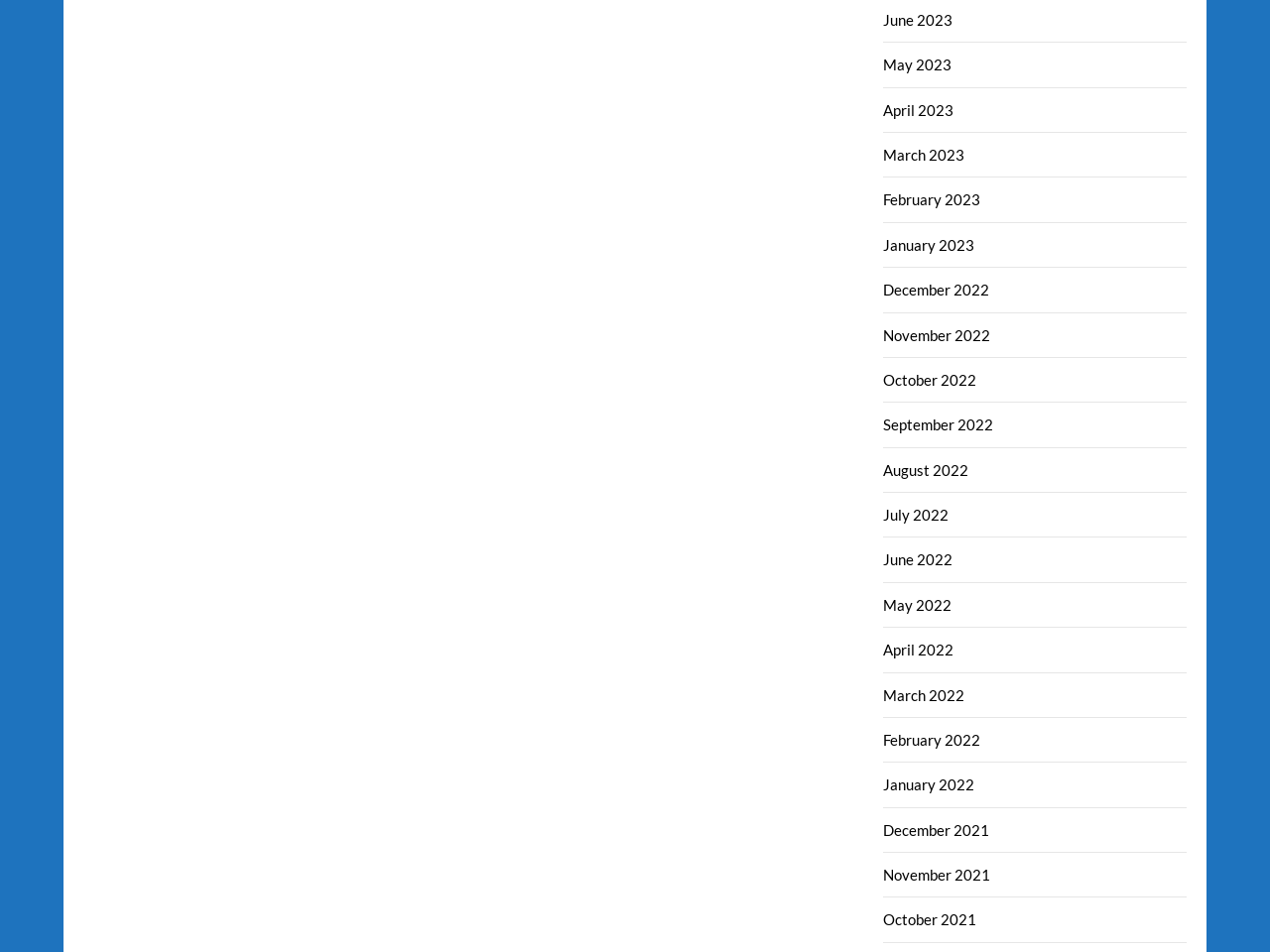Indicate the bounding box coordinates of the element that needs to be clicked to satisfy the following instruction: "view June 2023". The coordinates should be four float numbers between 0 and 1, i.e., [left, top, right, bottom].

[0.696, 0.011, 0.75, 0.03]